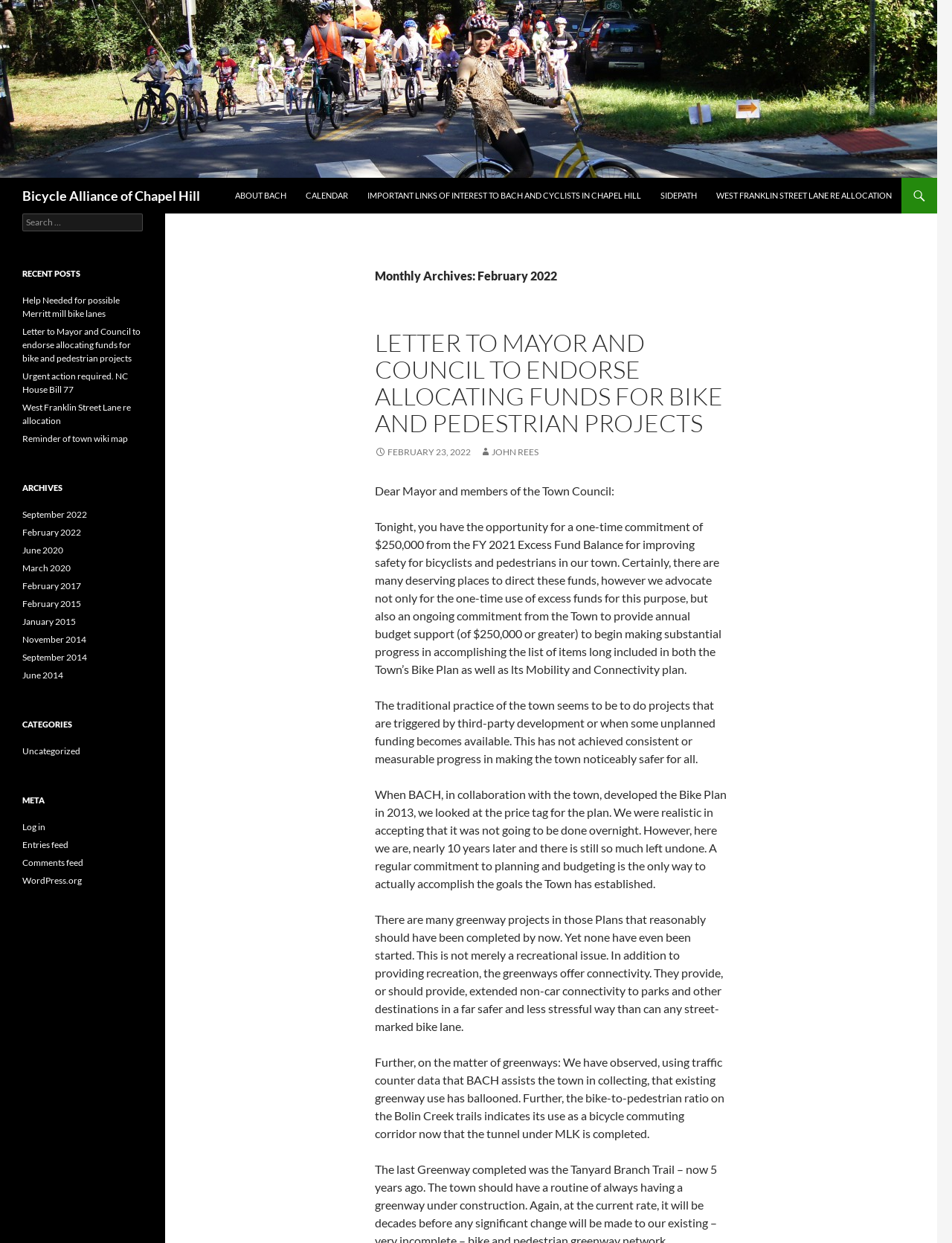Can you locate the main headline on this webpage and provide its text content?

Bicycle Alliance of Chapel Hill